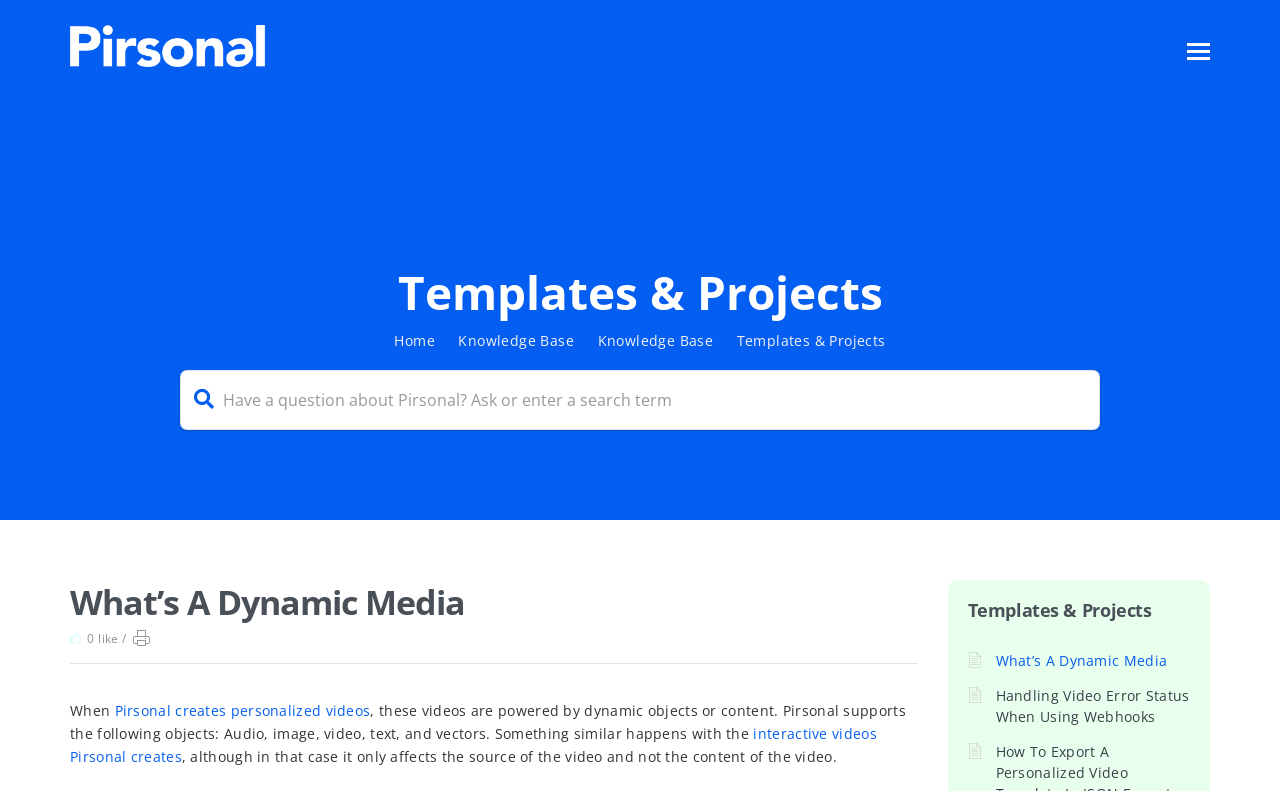Show the bounding box coordinates of the element that should be clicked to complete the task: "Learn about 'What’s A Dynamic Media'".

[0.778, 0.823, 0.912, 0.847]